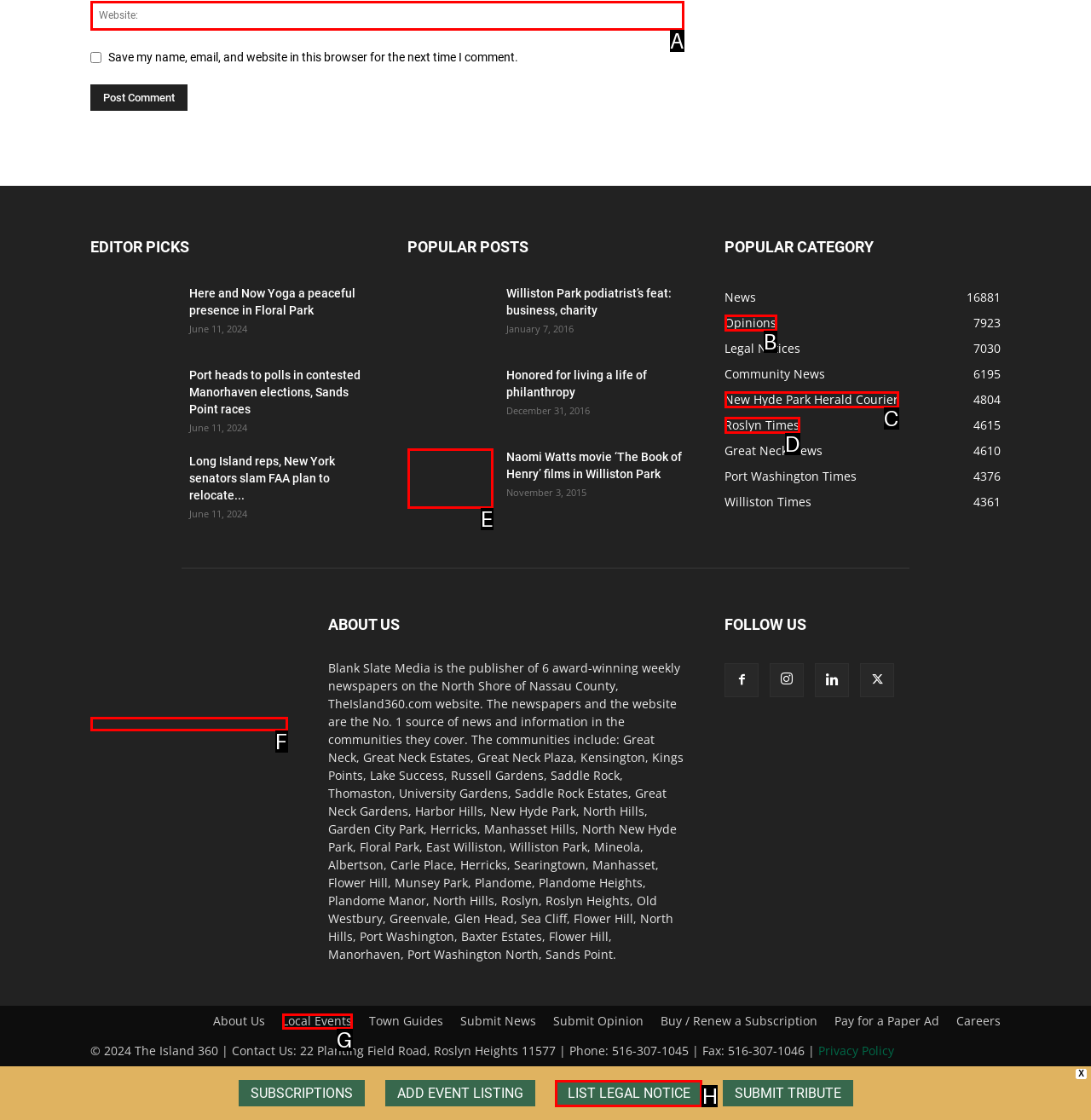Based on the description: name="url" placeholder="Website:"
Select the letter of the corresponding UI element from the choices provided.

A